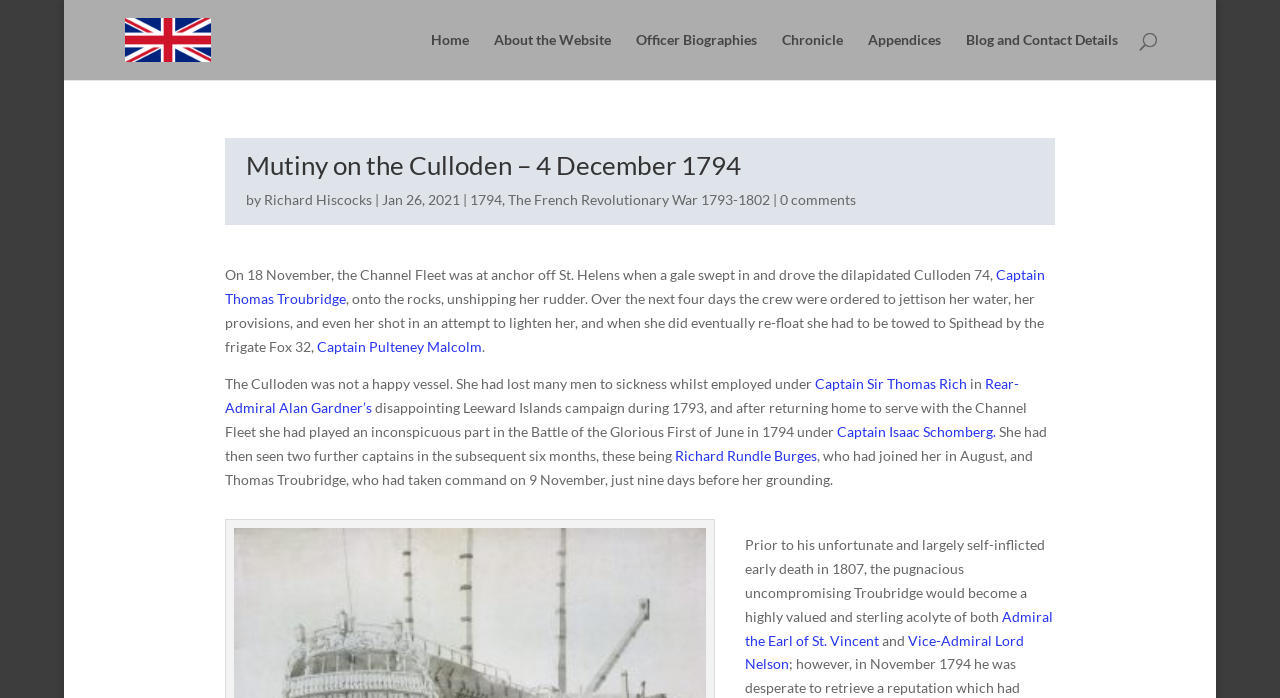Please determine the bounding box coordinates for the element with the description: "About the Website".

[0.386, 0.047, 0.478, 0.115]